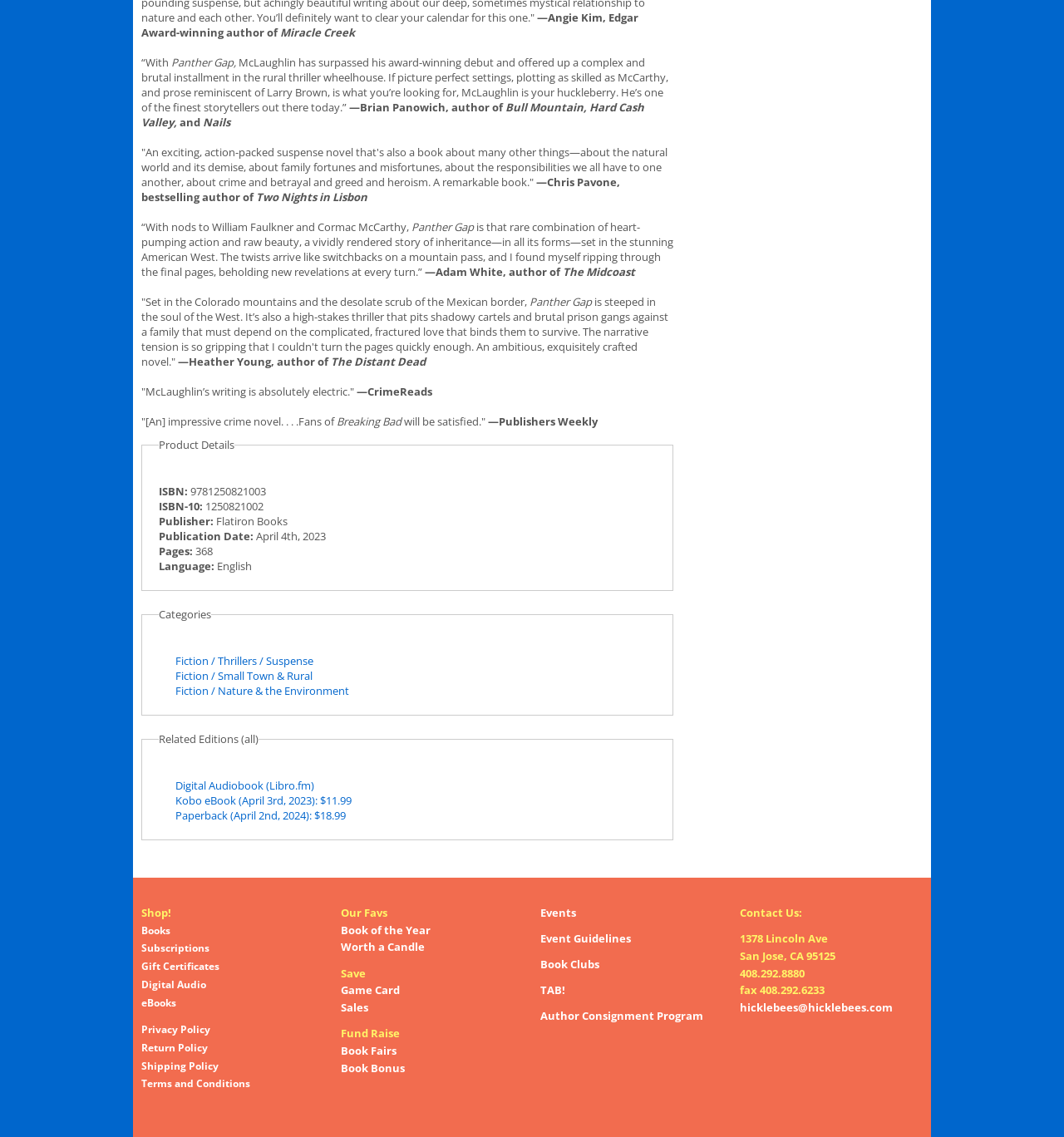Highlight the bounding box coordinates of the element that should be clicked to carry out the following instruction: "Click SCHEDULE MY TOUR!". The coordinates must be given as four float numbers ranging from 0 to 1, i.e., [left, top, right, bottom].

None